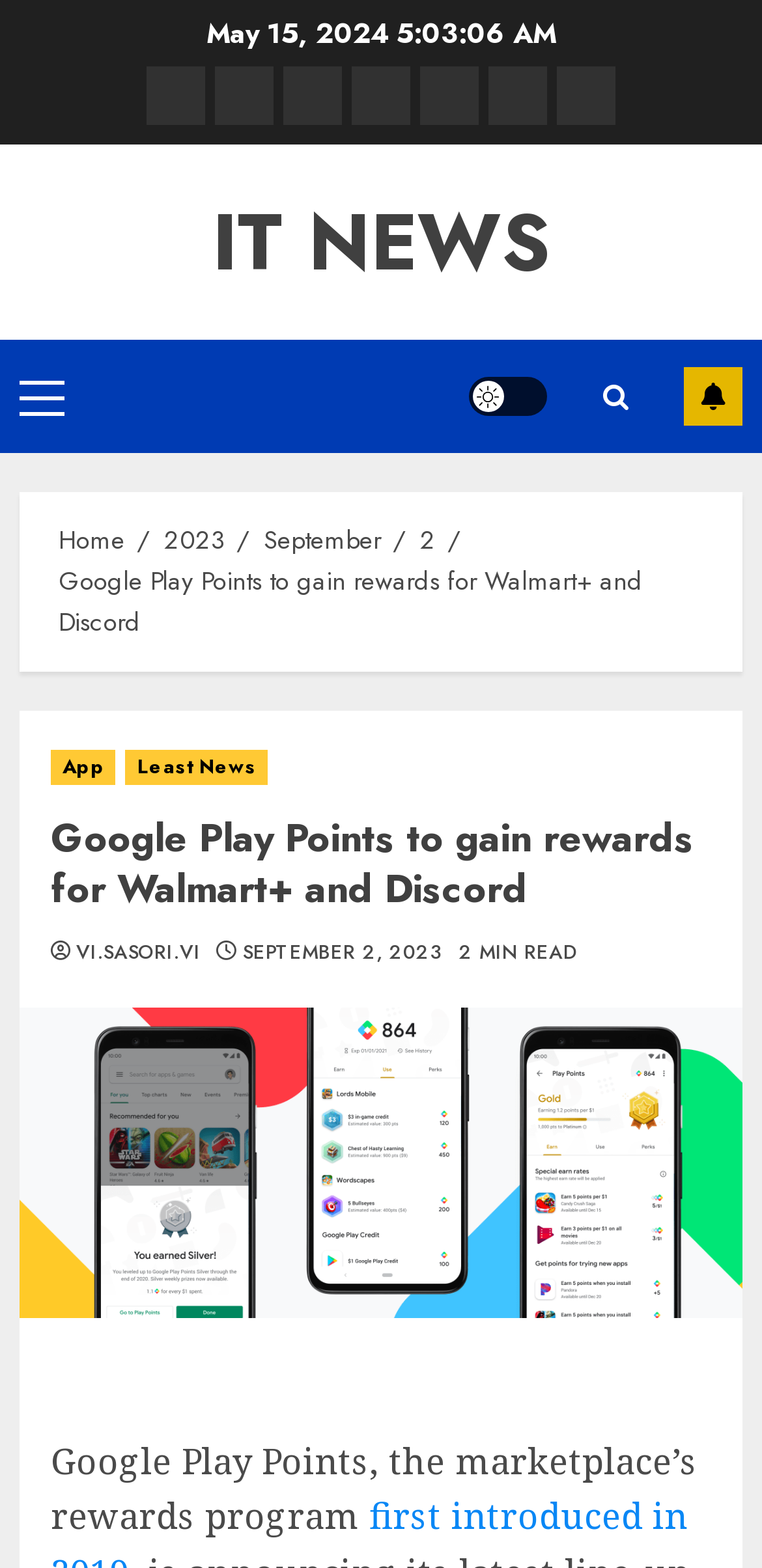Determine the bounding box of the UI component based on this description: "Security". The bounding box coordinates should be four float values between 0 and 1, i.e., [left, top, right, bottom].

[0.551, 0.042, 0.628, 0.08]